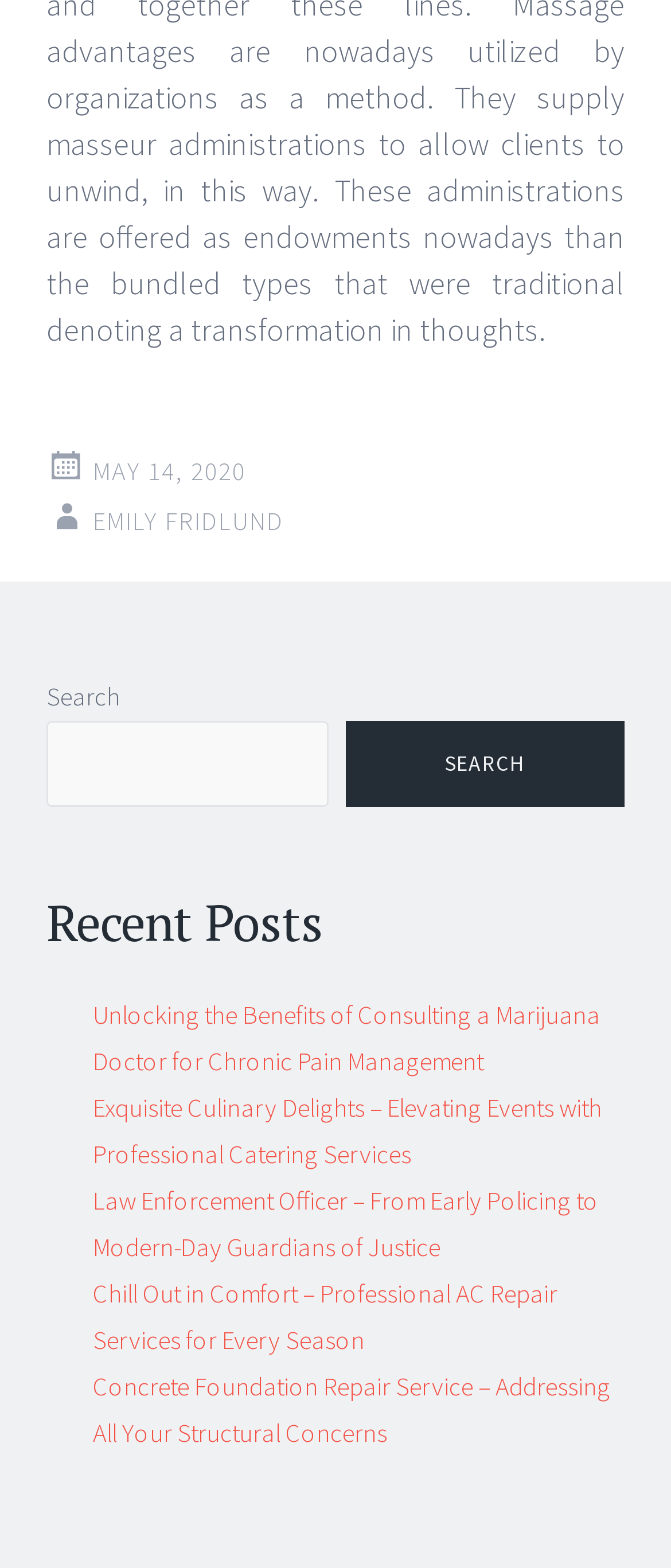Provide a short answer to the following question with just one word or phrase: What is the topic of the first recent post?

Marijuana Doctor